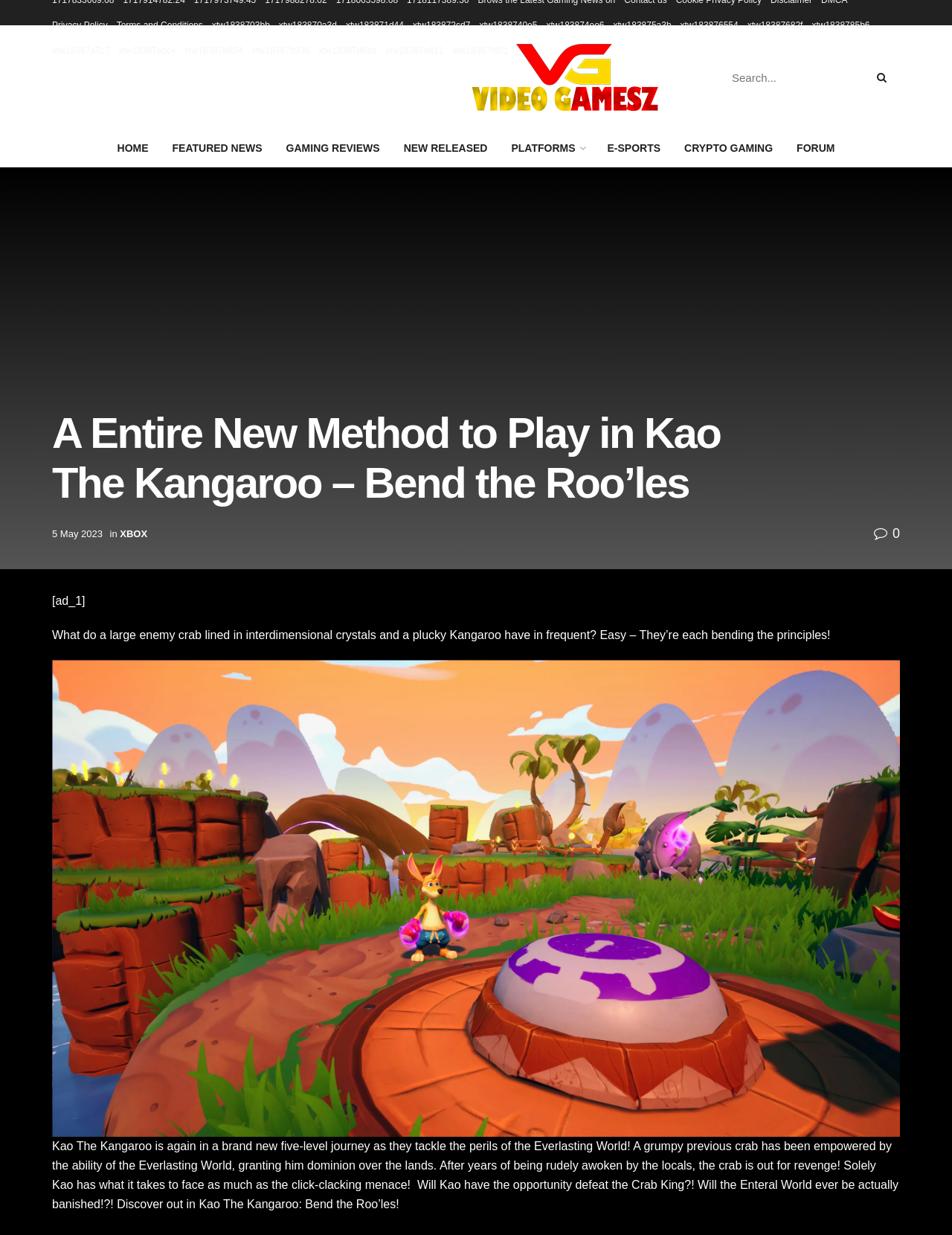Please provide a one-word or phrase answer to the question: 
What is the platform mentioned in the article?

XBOX